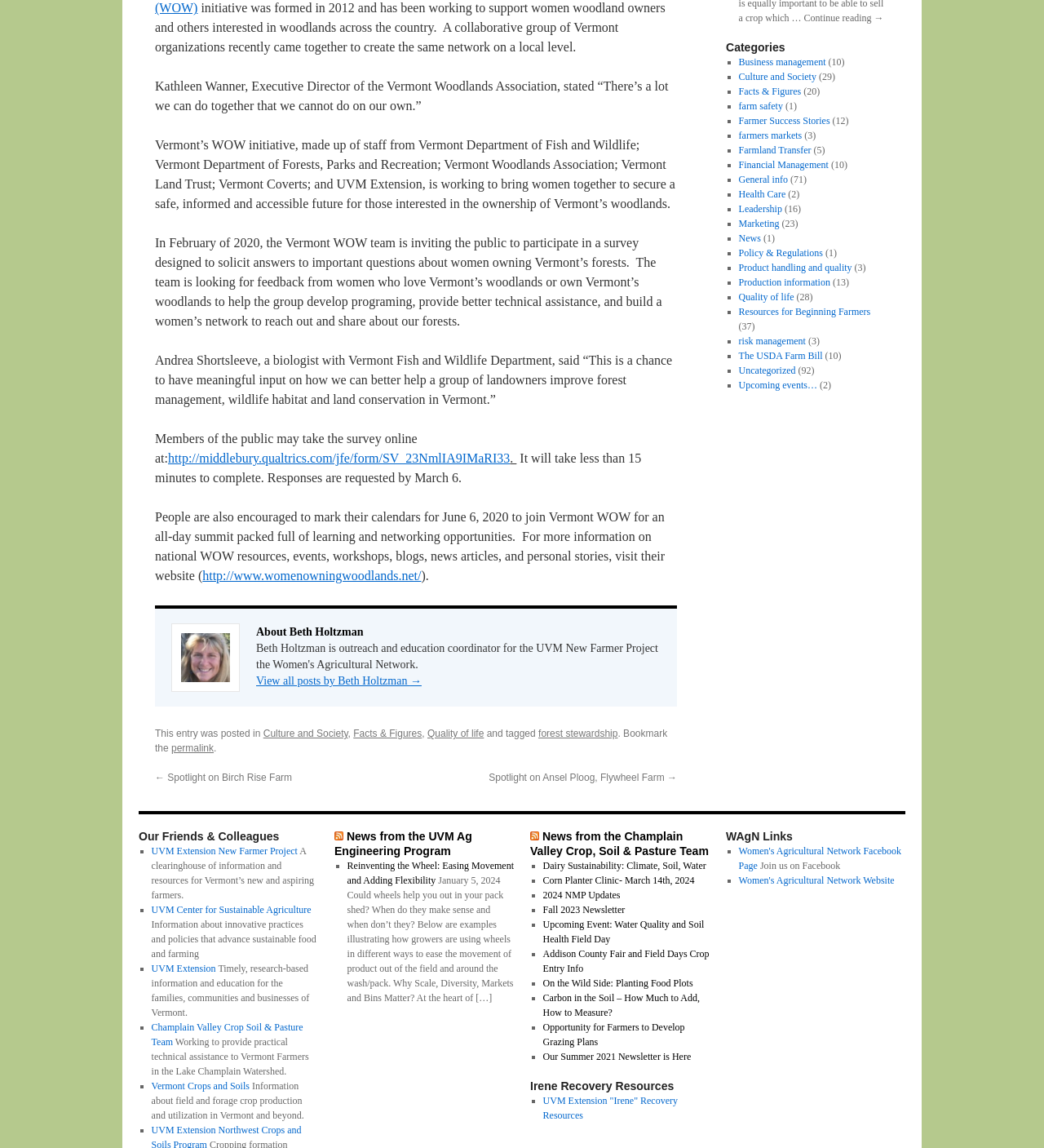How many minutes will it take to complete the survey? Look at the image and give a one-word or short phrase answer.

less than 15 minutes